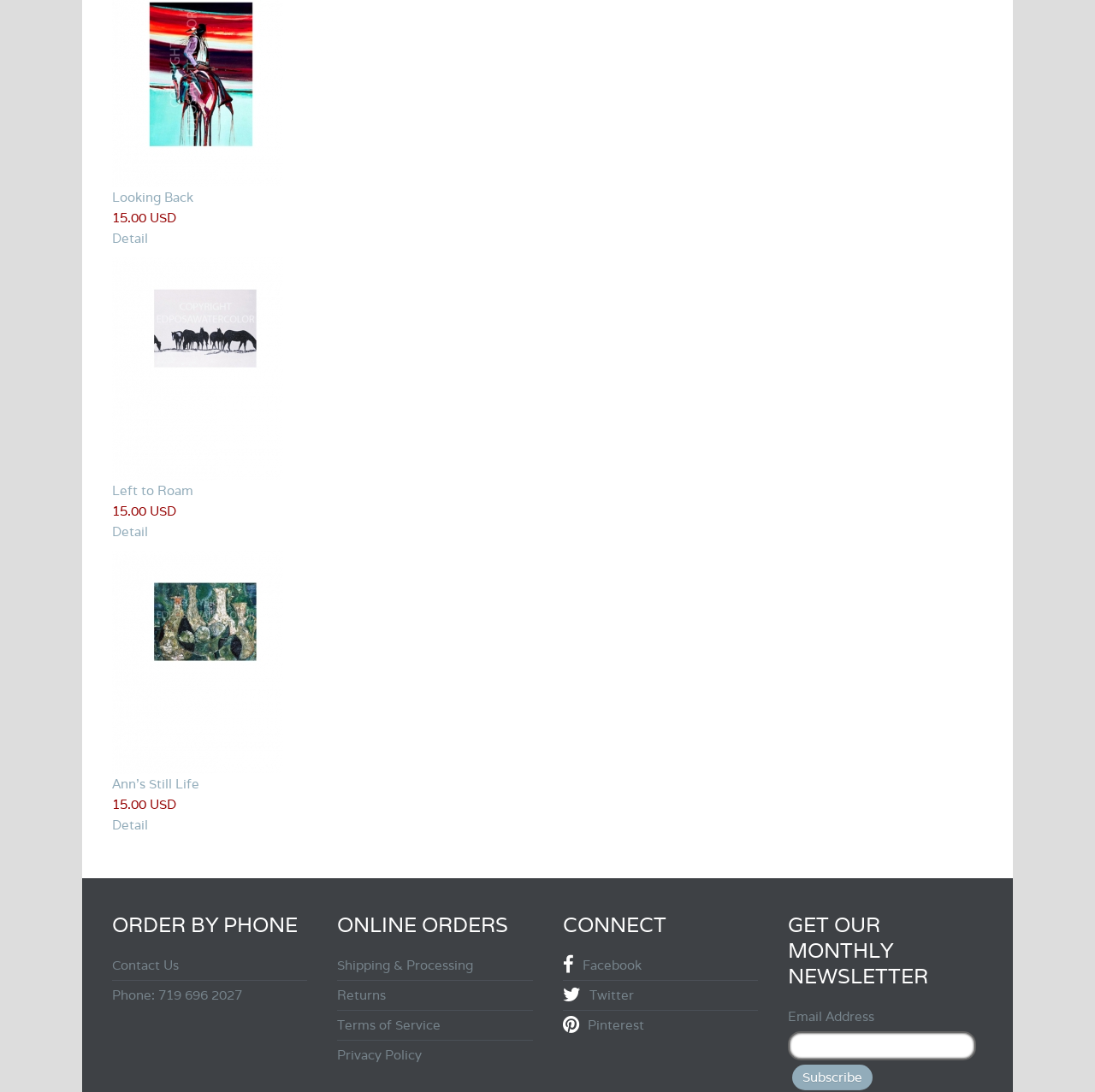Return the bounding box coordinates of the UI element that corresponds to this description: "parent_node: Email Address name="EMAIL"". The coordinates must be given as four float numbers in the range of 0 and 1, [left, top, right, bottom].

[0.719, 0.945, 0.891, 0.971]